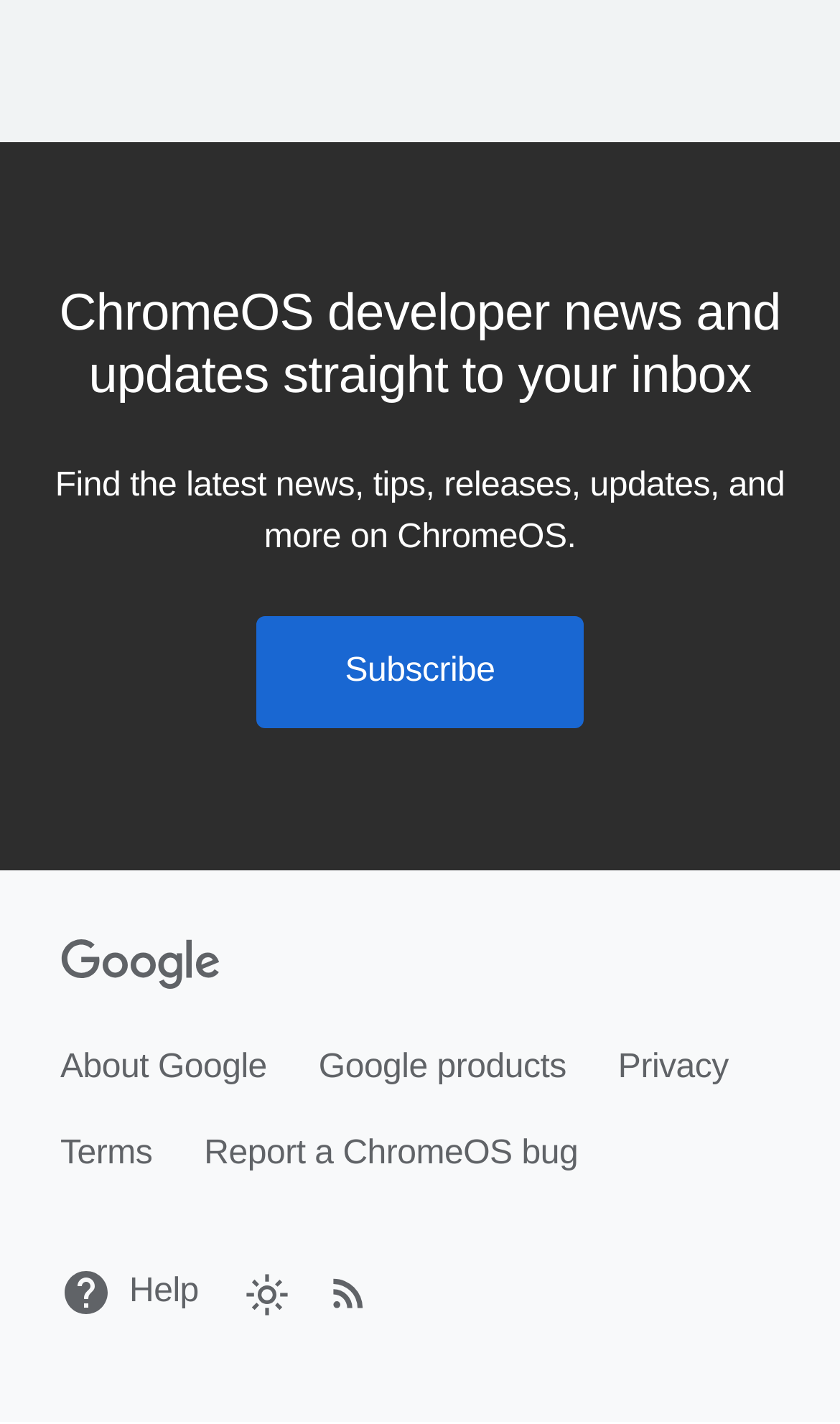Respond concisely with one word or phrase to the following query:
How many links are present in the footer section?

7